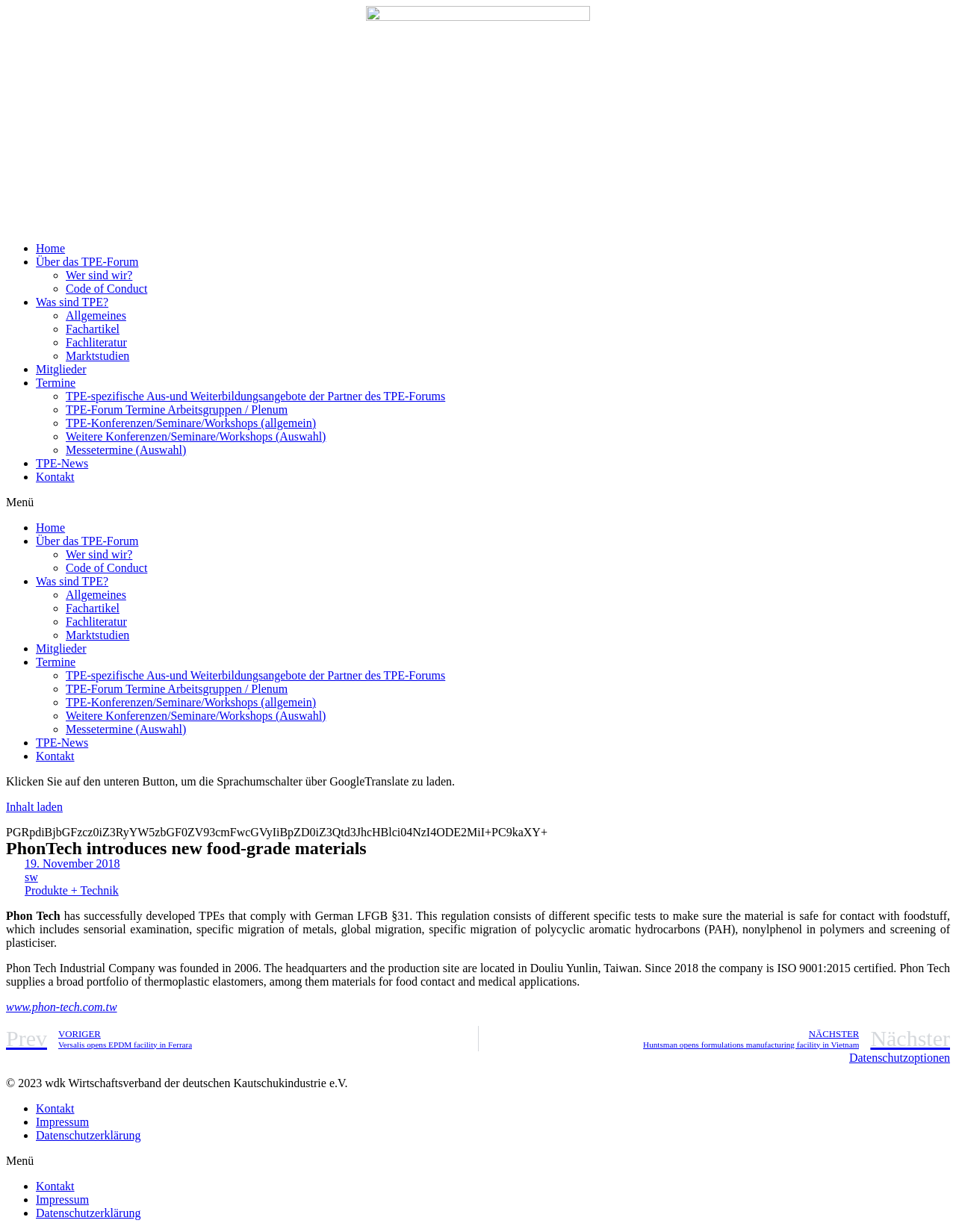What is the link to Phon Tech's website?
We need a detailed and meticulous answer to the question.

I found the answer by looking at the links on the webpage, which includes a link to Phon Tech's website, www.phon-tech.com.tw.